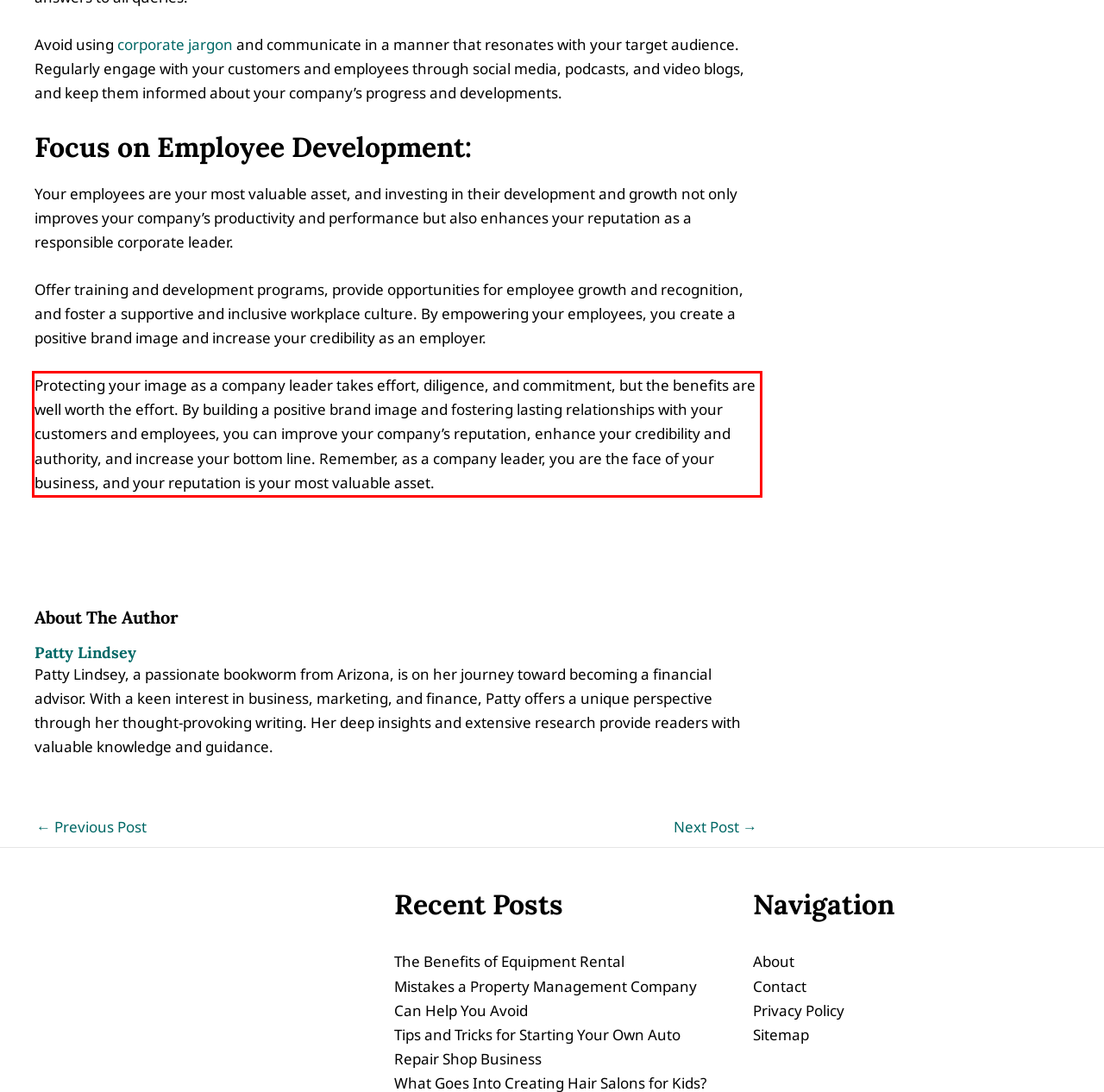Examine the webpage screenshot, find the red bounding box, and extract the text content within this marked area.

Protecting your image as a company leader takes effort, diligence, and commitment, but the benefits are well worth the effort. By building a positive brand image and fostering lasting relationships with your customers and employees, you can improve your company’s reputation, enhance your credibility and authority, and increase your bottom line. Remember, as a company leader, you are the face of your business, and your reputation is your most valuable asset.